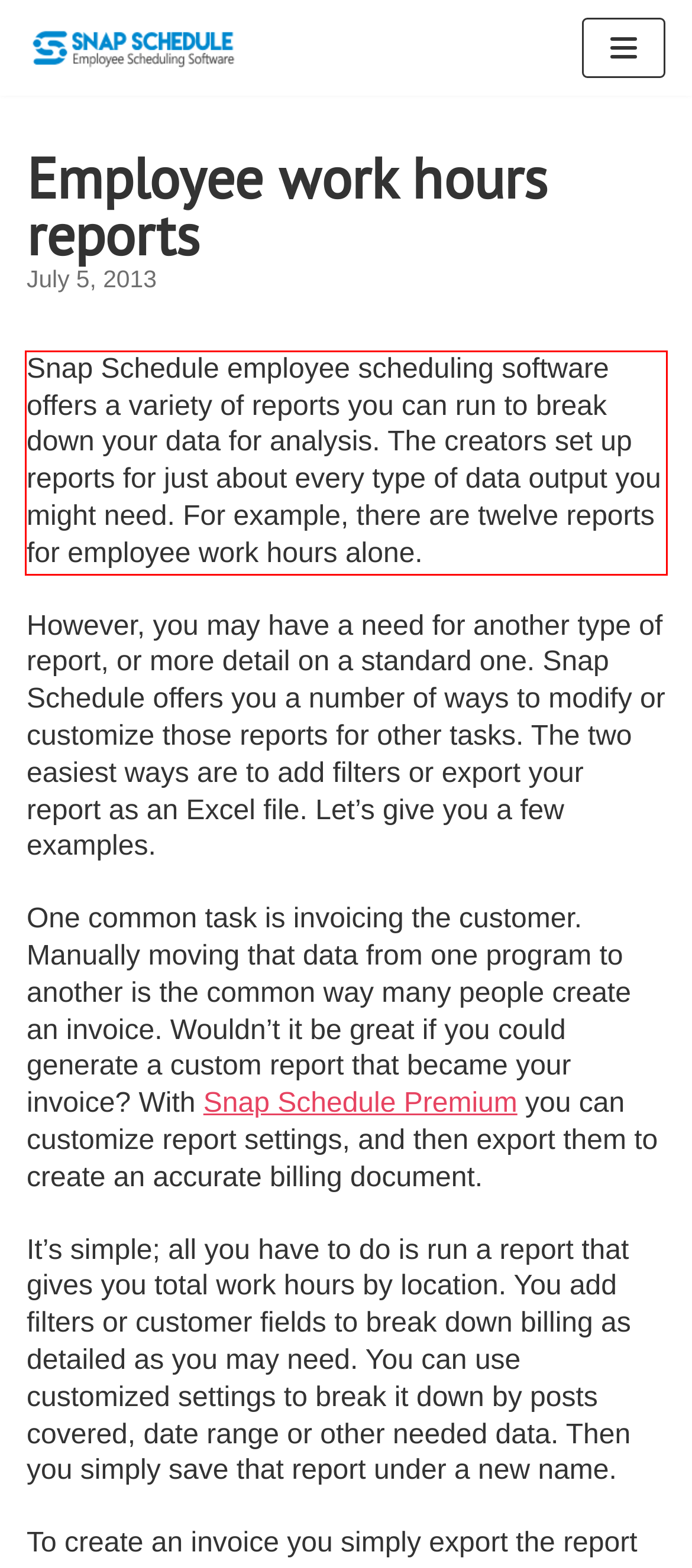Using the provided screenshot, read and generate the text content within the red-bordered area.

Snap Schedule employee scheduling software offers a variety of reports you can run to break down your data for analysis. The creators set up reports for just about every type of data output you might need. For example, there are twelve reports for employee work hours alone.